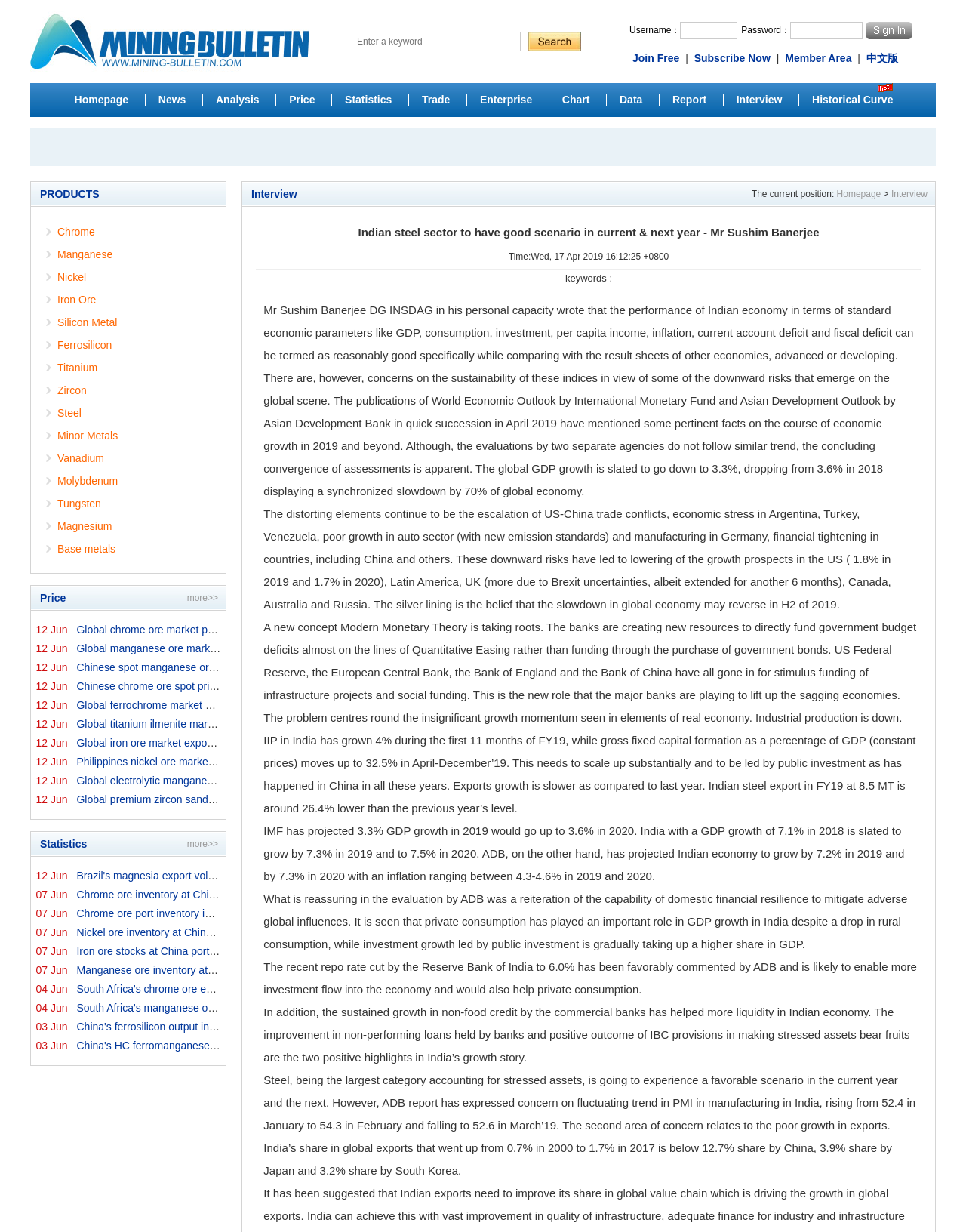Determine the webpage's heading and output its text content.

Indian steel sector to have good scenario in current & next year - Mr Sushim Banerjee